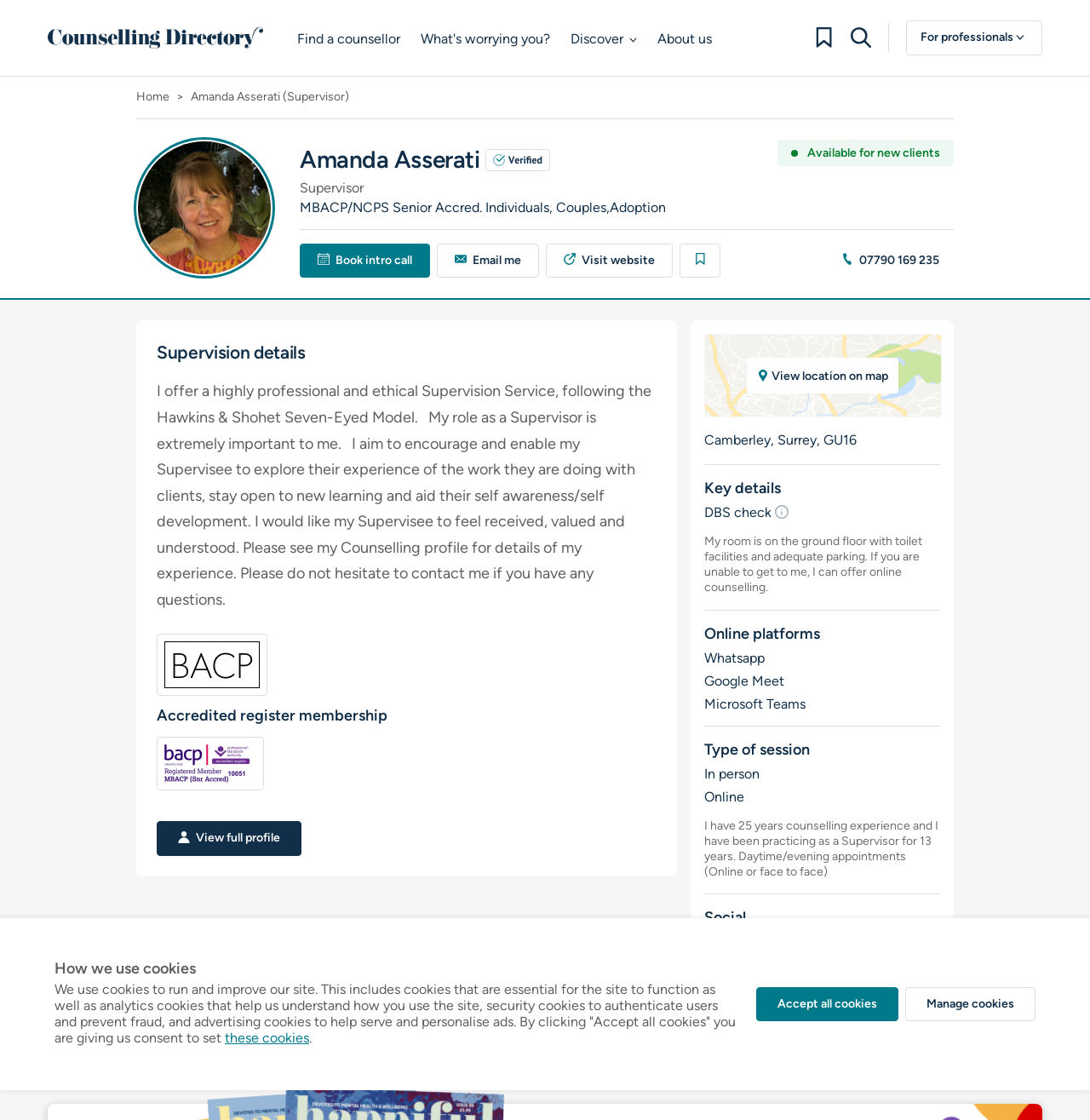Find the bounding box of the UI element described as follows: "Email me".

[0.401, 0.217, 0.495, 0.248]